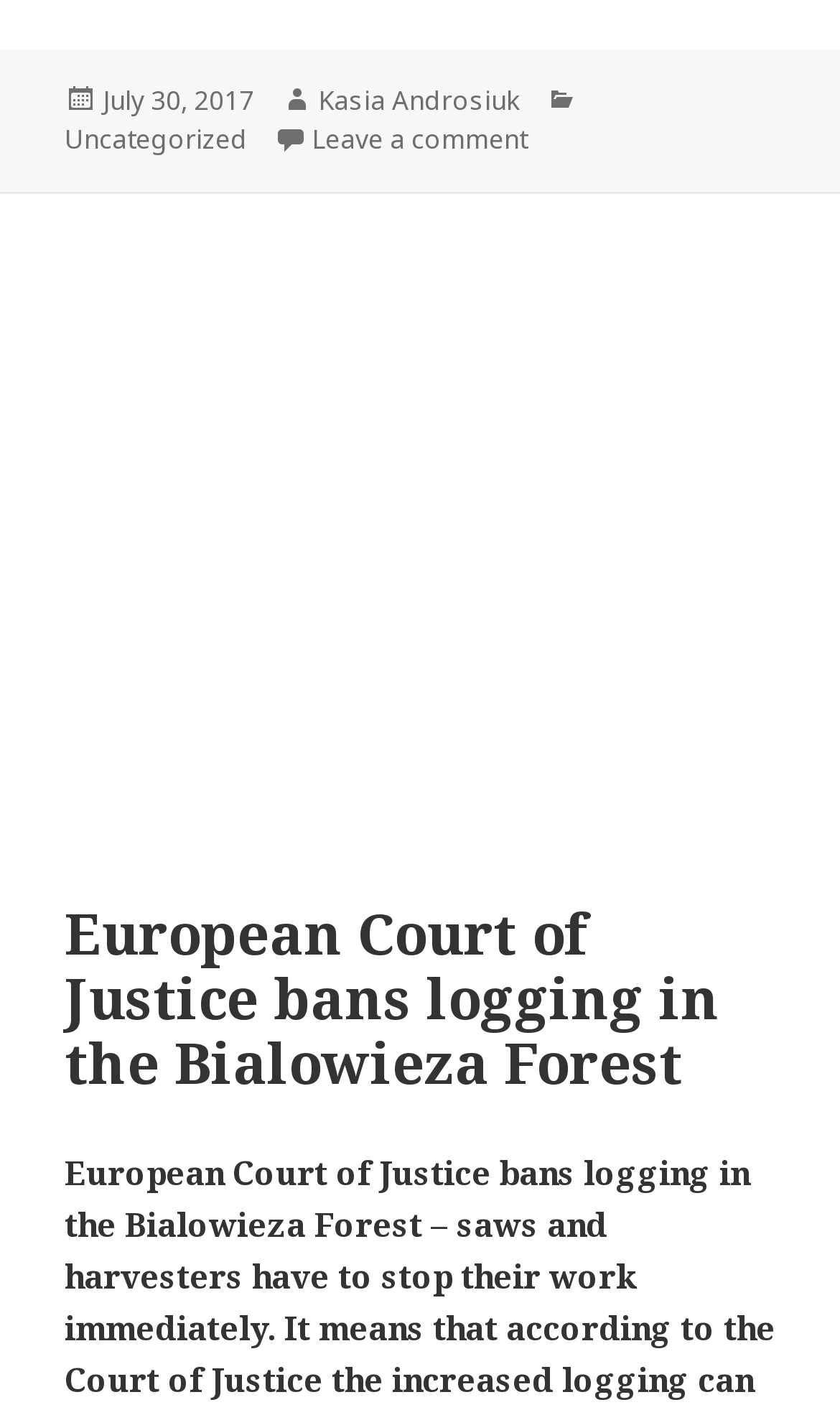Given the element description "July 30, 2017August 1, 2017" in the screenshot, predict the bounding box coordinates of that UI element.

[0.123, 0.057, 0.303, 0.085]